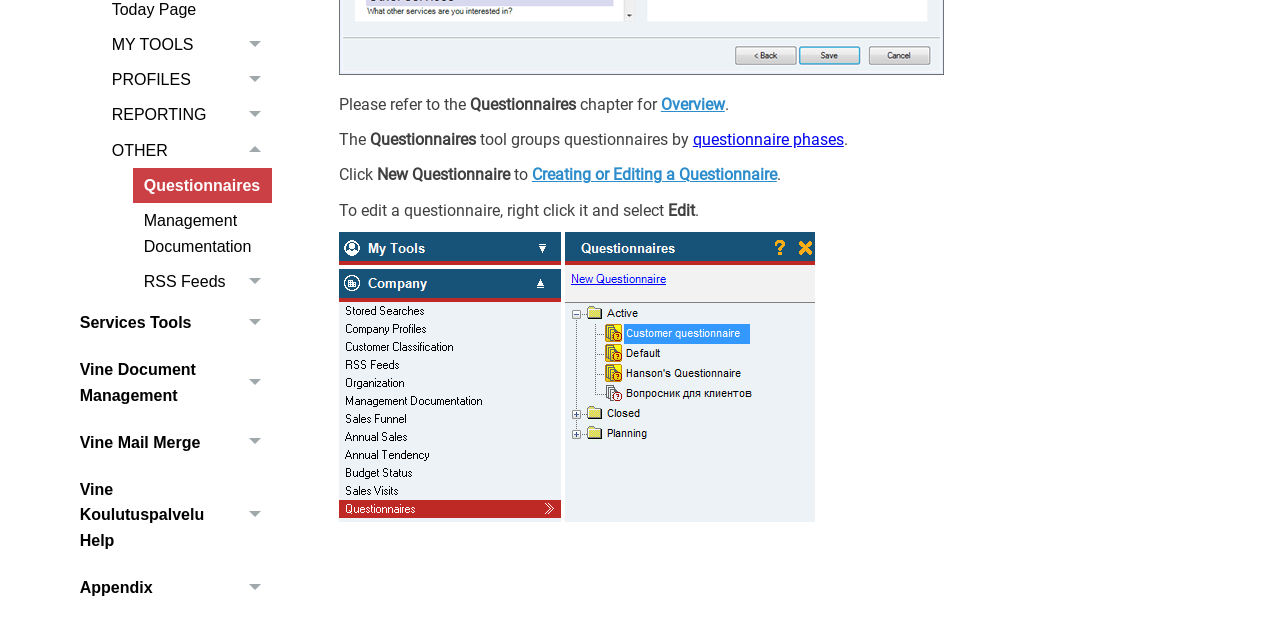Using the provided element description, identify the bounding box coordinates as (top-left x, top-left y, bottom-right x, bottom-right y). Ensure all values are between 0 and 1. Description: Vine Mail Merge

[0.054, 0.654, 0.212, 0.728]